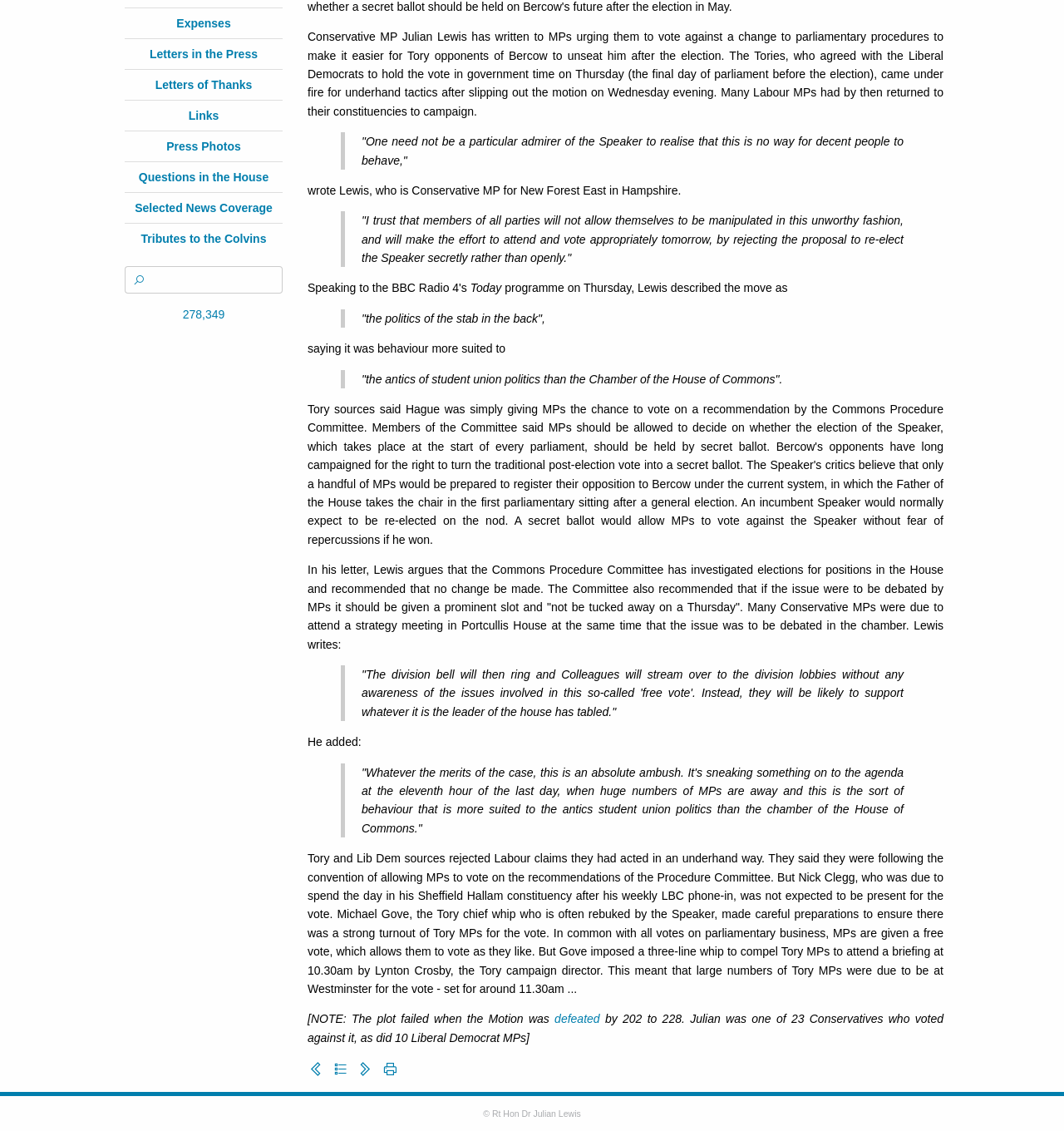Provide the bounding box coordinates of the UI element this sentence describes: "title="'SNOWDEN WAS WRONG' [EXTRACT]"".

[0.289, 0.938, 0.305, 0.954]